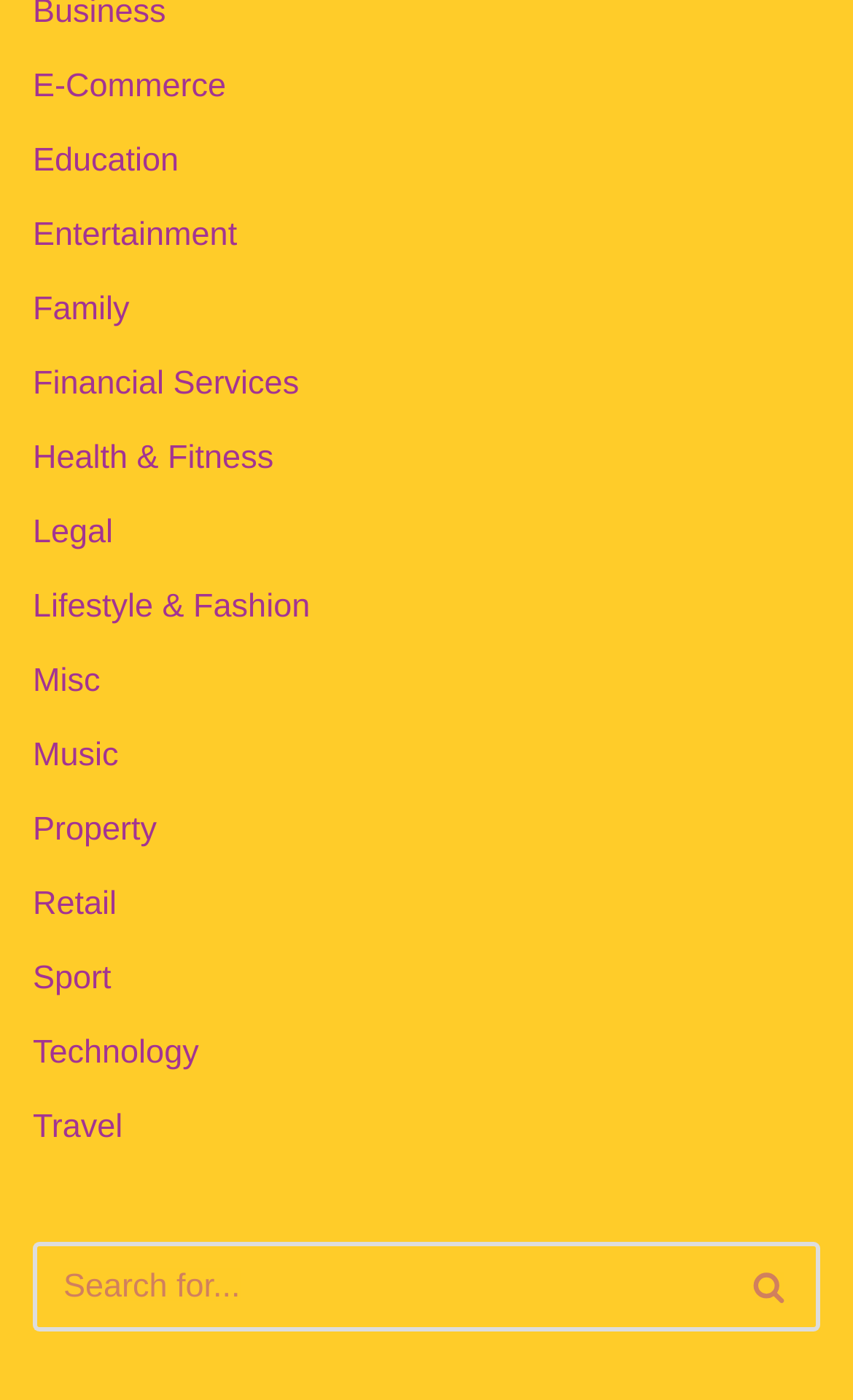Indicate the bounding box coordinates of the element that must be clicked to execute the instruction: "Go to Entertainment". The coordinates should be given as four float numbers between 0 and 1, i.e., [left, top, right, bottom].

[0.038, 0.155, 0.278, 0.182]